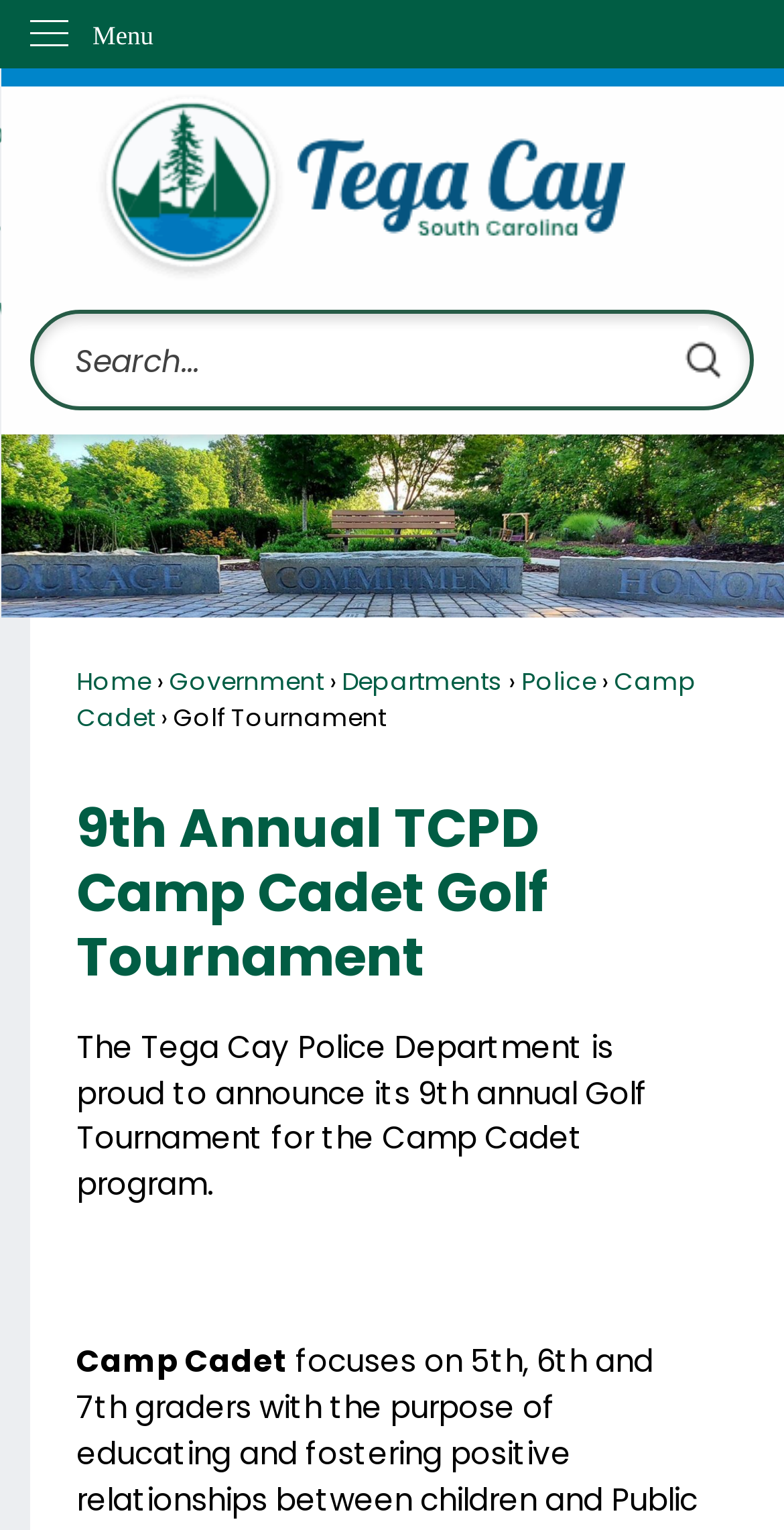Determine the coordinates of the bounding box for the clickable area needed to execute this instruction: "Go to the home page".

[0.115, 0.057, 0.372, 0.188]